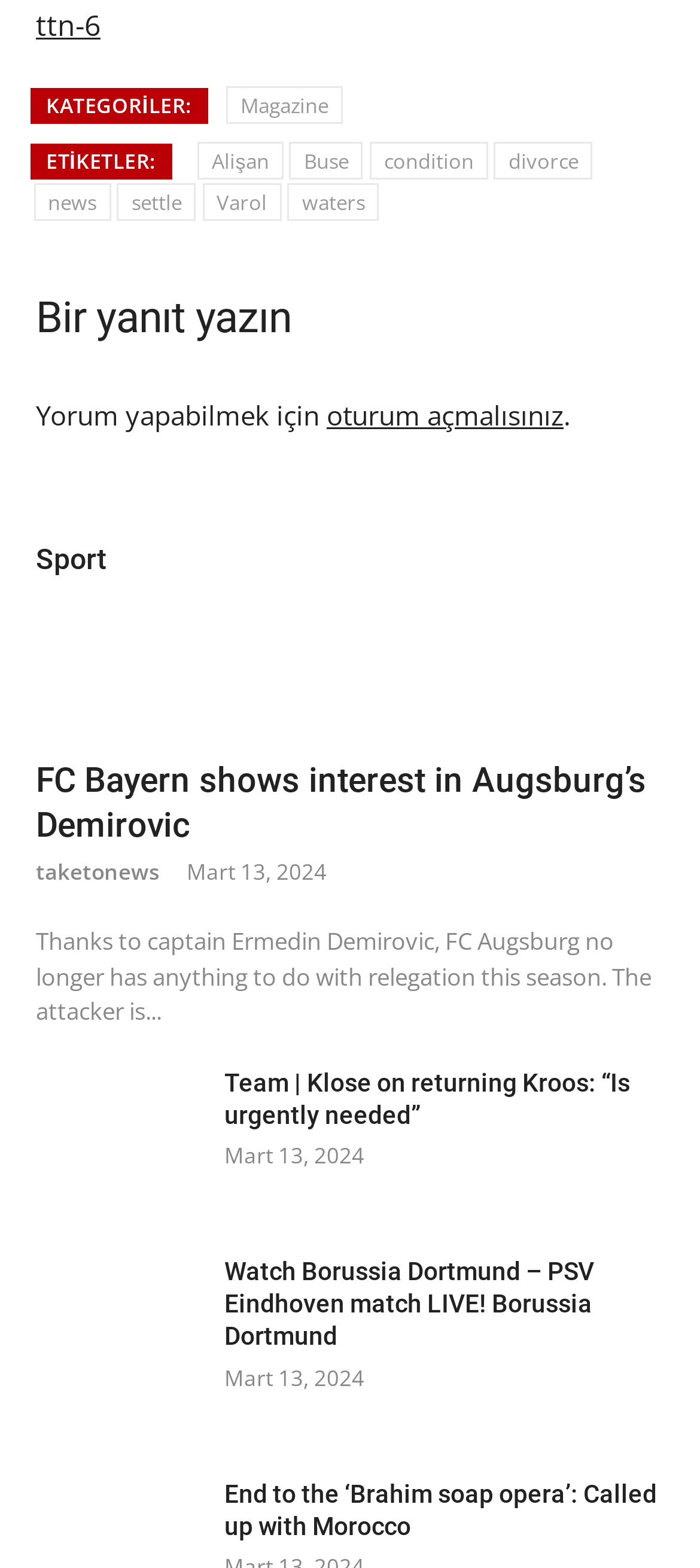Locate the bounding box coordinates of the clickable region necessary to complete the following instruction: "Click on the 'End to the ‘Brahim soap opera’: Called up with Morocco' link". Provide the coordinates in the format of four float numbers between 0 and 1, i.e., [left, top, right, bottom].

[0.321, 0.942, 0.949, 0.984]